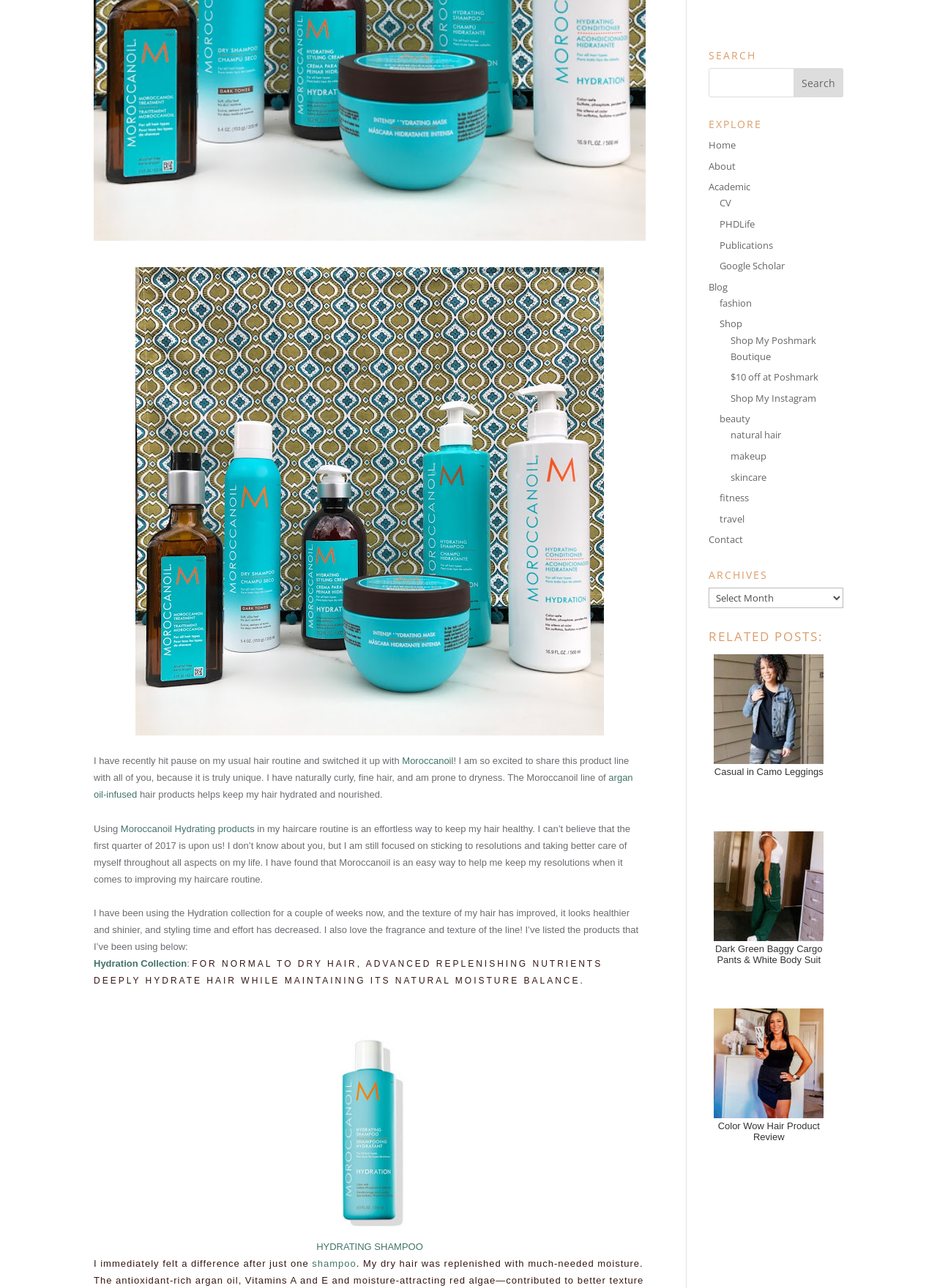Predict the bounding box coordinates of the UI element that matches this description: "Casual in Camo Leggings". The coordinates should be in the format [left, top, right, bottom] with each value between 0 and 1.

[0.756, 0.504, 0.885, 0.639]